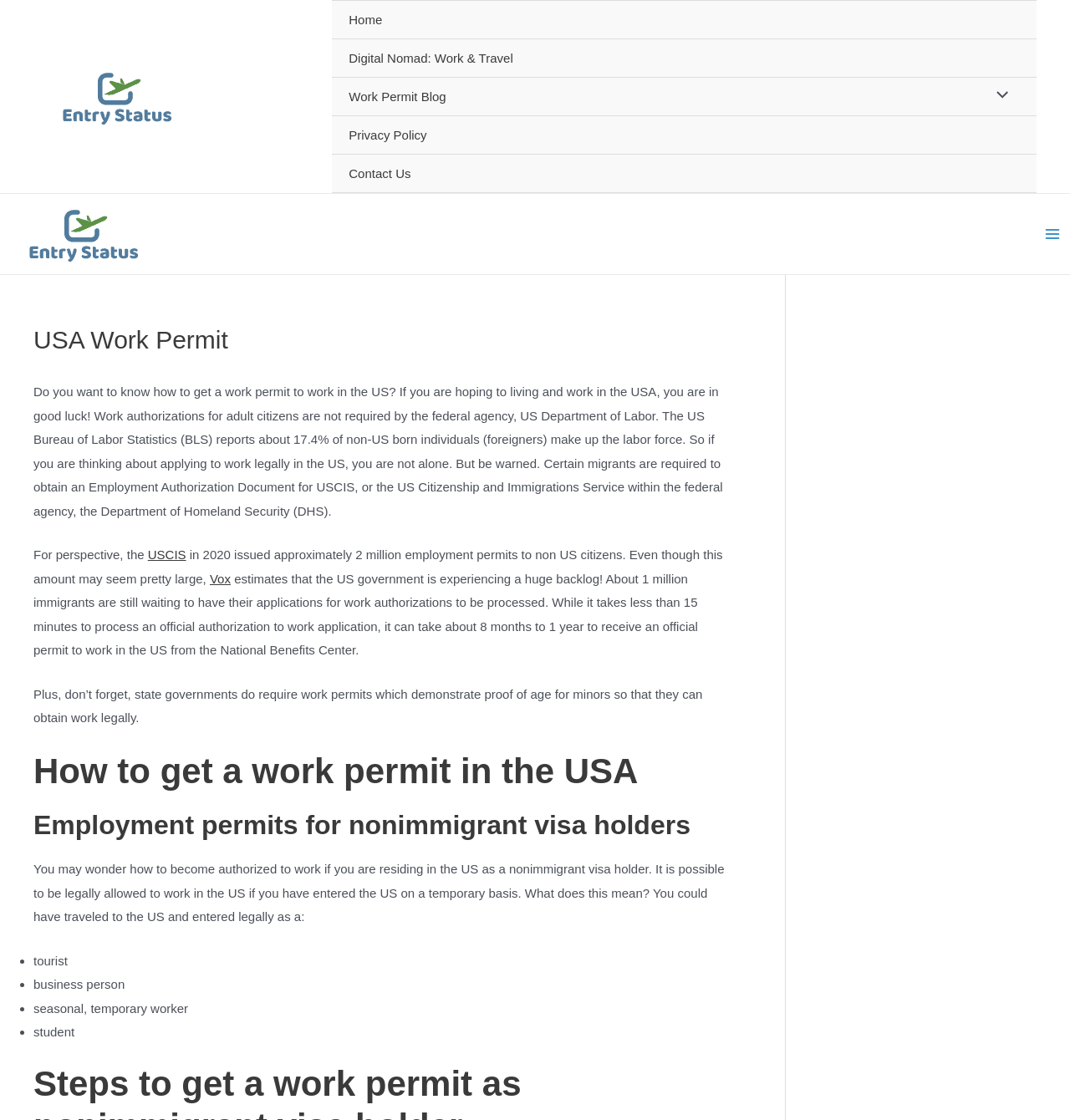Locate the bounding box coordinates of the clickable area needed to fulfill the instruction: "Toggle the 'Menu' button".

[0.913, 0.069, 0.953, 0.102]